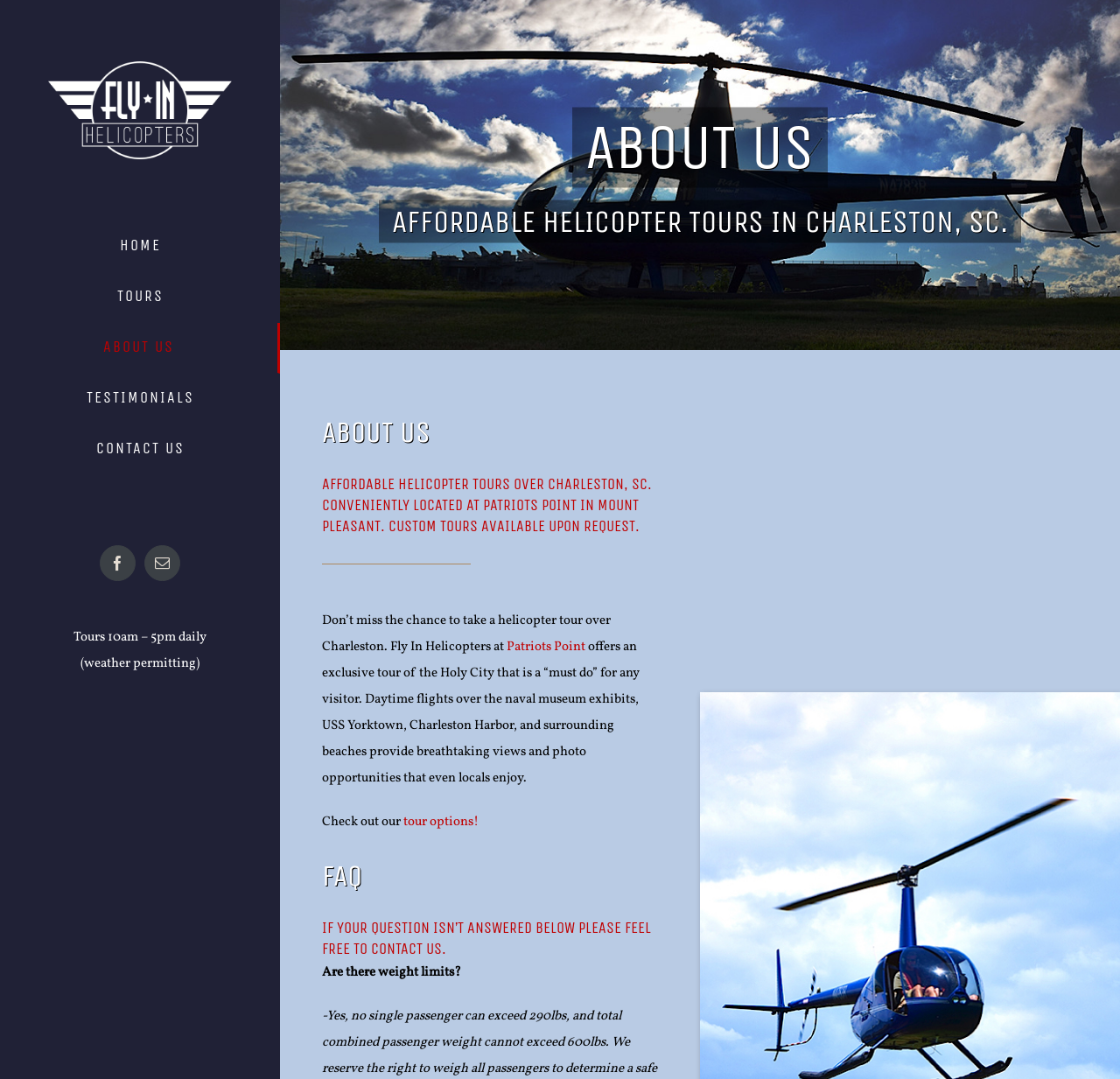Given the element description, predict the bounding box coordinates in the format (top-left x, top-left y, bottom-right x, bottom-right y), using floating point numbers between 0 and 1: Email

[0.129, 0.506, 0.161, 0.539]